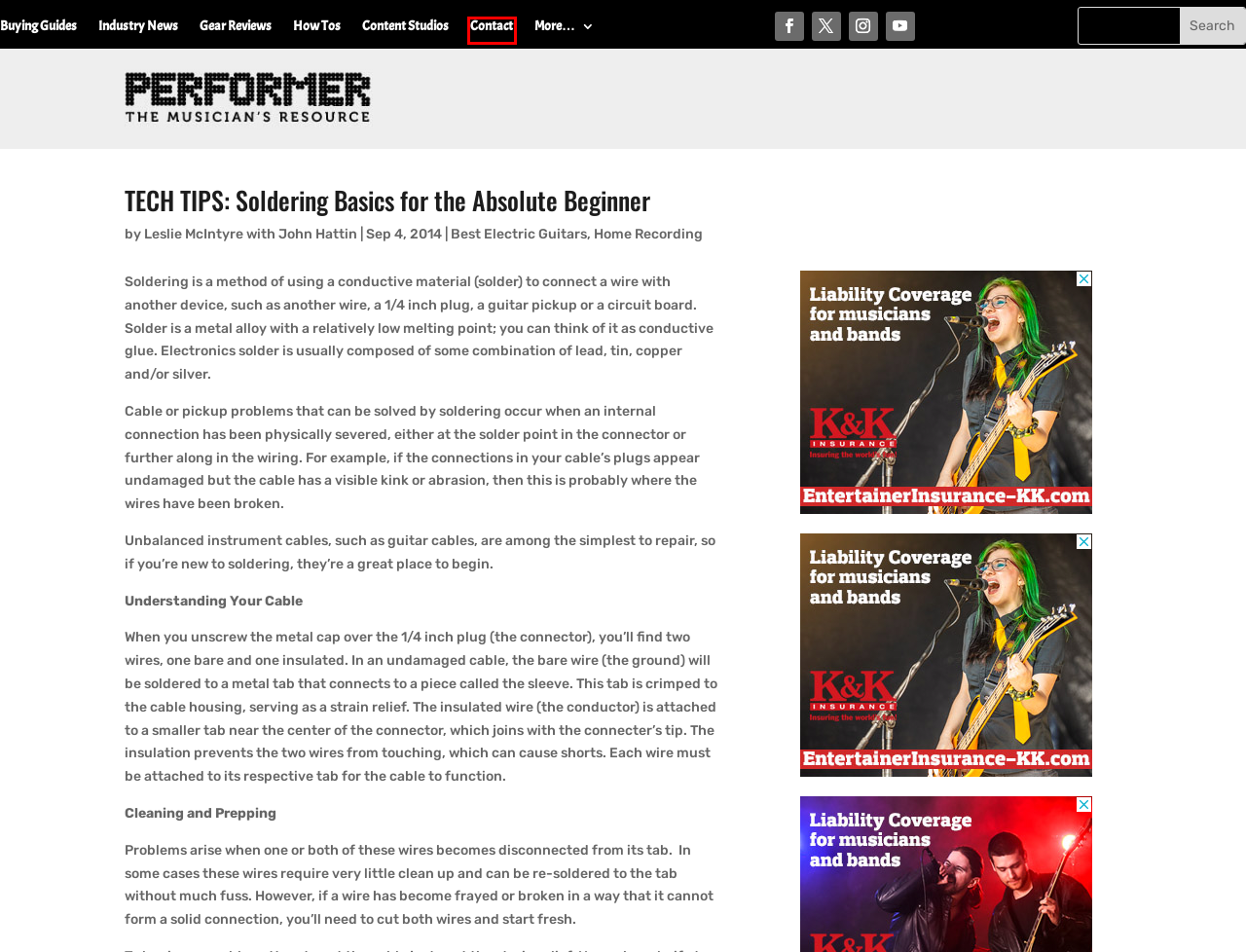Given a screenshot of a webpage with a red rectangle bounding box around a UI element, select the best matching webpage description for the new webpage that appears after clicking the highlighted element. The candidate descriptions are:
A. Home Recording | Performer Magazine
B. Industry News | Performer Magazine
C. Best Electric Guitars | Performer Magazine
D. Contact - Performer Mag
E. Benjamin Ricci | Performer Magazine
F. How Tos | Performer Magazine
G. Buying Guides | Performer Magazine
H. Gear Reviews | Performer Magazine

D